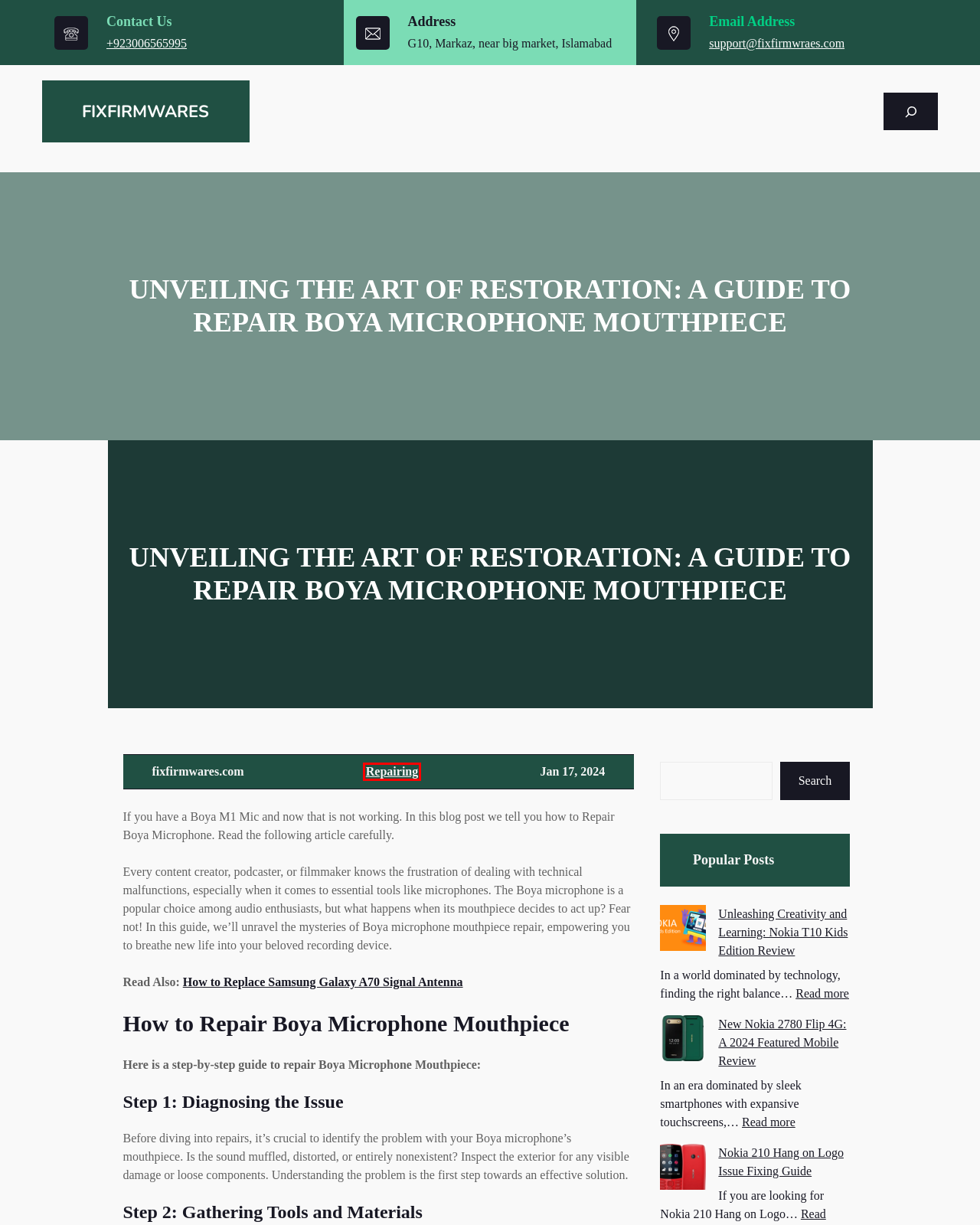You are provided with a screenshot of a webpage where a red rectangle bounding box surrounds an element. Choose the description that best matches the new webpage after clicking the element in the red bounding box. Here are the choices:
A. Repairing - fixfirmwares
B. Nokia T10 Kids Edition Tablet of 2024 Review - FixFirmwares
C. New Nokia 2780 Flip 4G 2024 Featured Mobile Review
D. Nokia 210 Hang on Logo Fix Guide Free 2024- fixfirmwares
E. Tips to Choosing the Best Mic for Vlog Creation in 2024
F. How to Replace Samsung Galaxy A70 Signal Antenna Guide
G. Reviews - fixfirmwares
H. fixfirmwares -

A